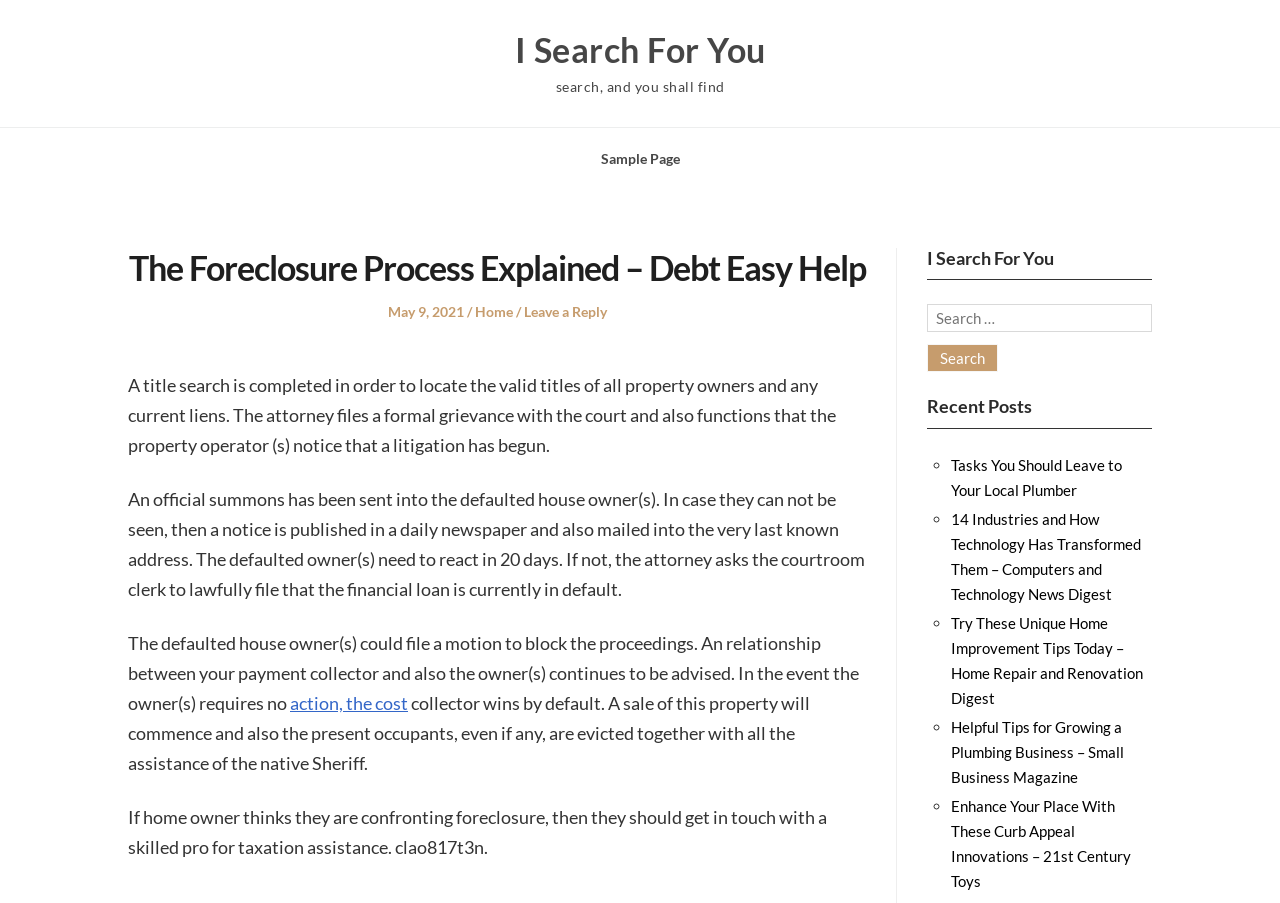Please determine the bounding box coordinates of the area that needs to be clicked to complete this task: 'Read 'The Foreclosure Process Explained – Debt Easy Help''. The coordinates must be four float numbers between 0 and 1, formatted as [left, top, right, bottom].

[0.1, 0.274, 0.677, 0.32]